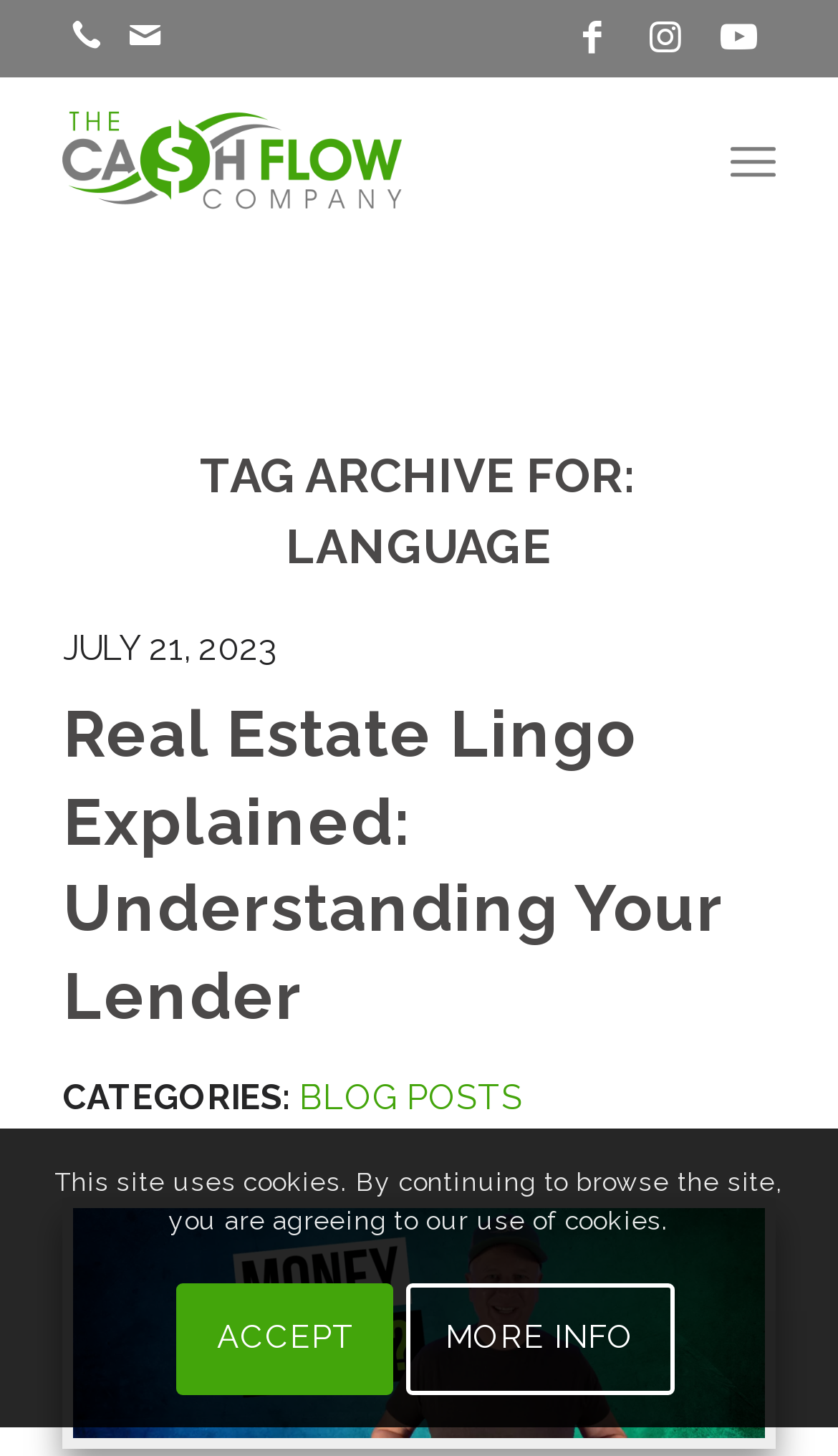Please give a concise answer to this question using a single word or phrase: 
What is the title of the latest article?

Real Estate Lingo Explained: Understanding Your Lender